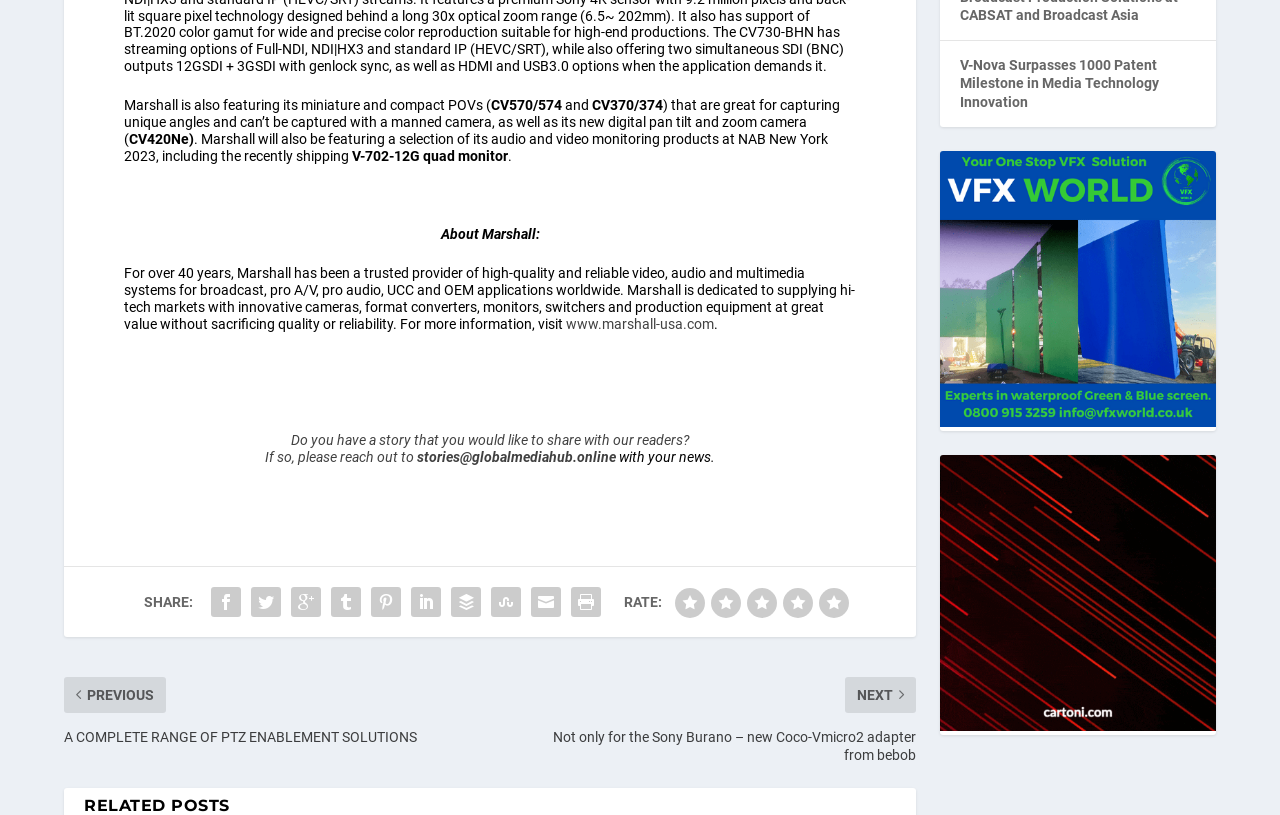Predict the bounding box of the UI element based on the description: "aria-label="Cartoni MPU-Size-400×400-1 (1)"". The coordinates should be four float numbers between 0 and 1, formatted as [left, top, right, bottom].

[0.734, 0.881, 0.95, 0.9]